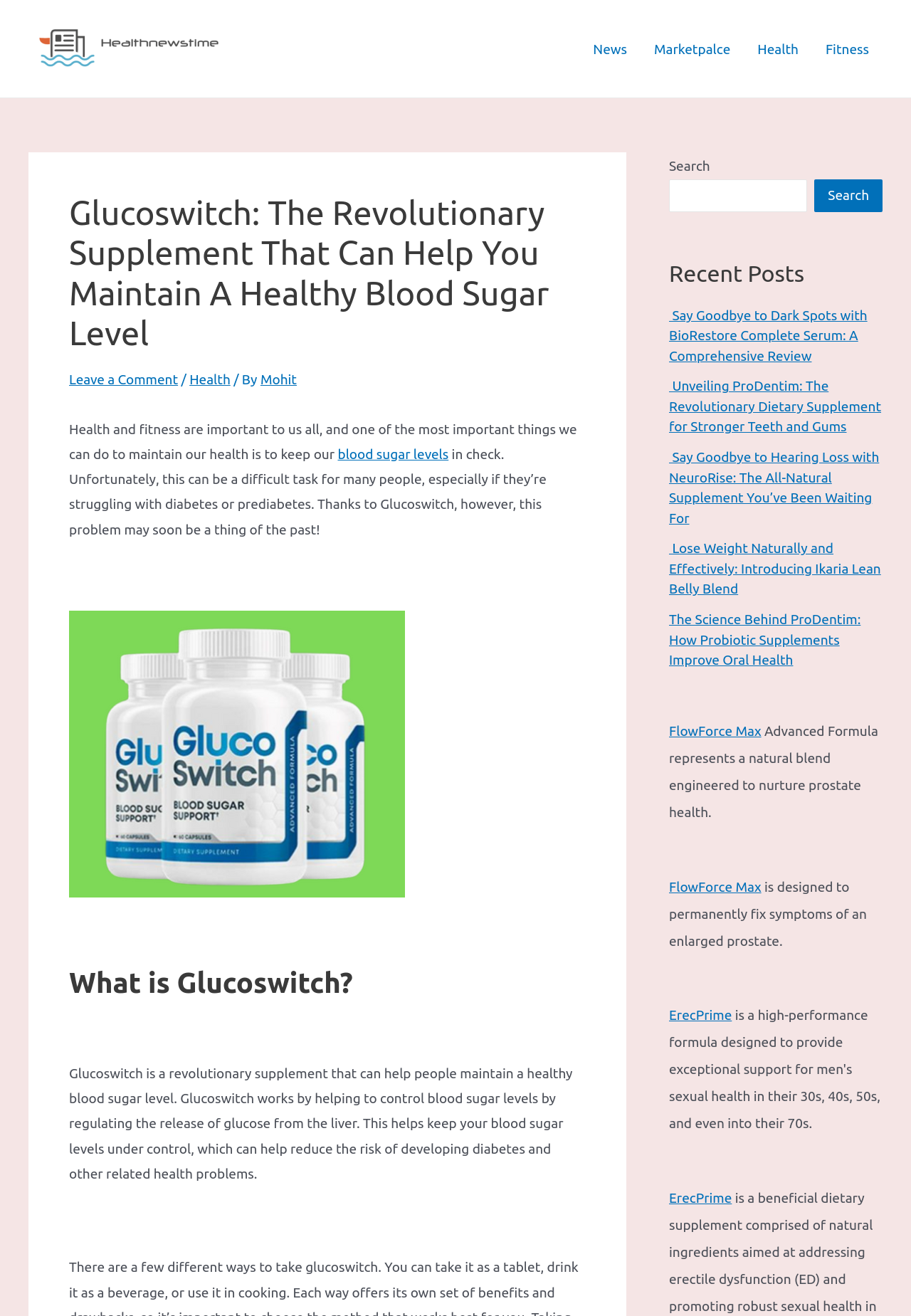Find the bounding box coordinates of the element's region that should be clicked in order to follow the given instruction: "Read the article about Glucoswitch". The coordinates should consist of four float numbers between 0 and 1, i.e., [left, top, right, bottom].

[0.076, 0.147, 0.643, 0.269]